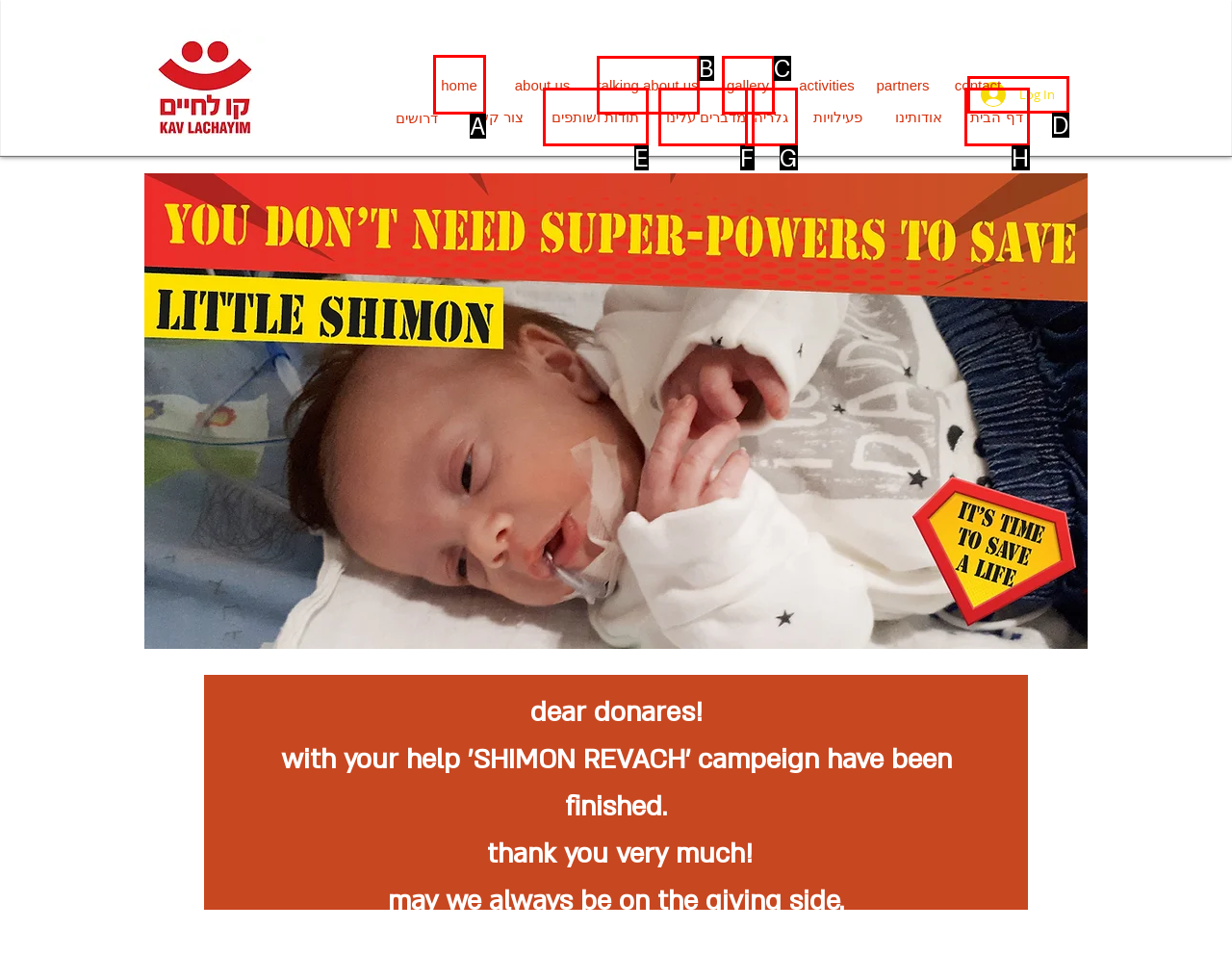From the given options, choose the one to complete the task: go to home page
Indicate the letter of the correct option.

A